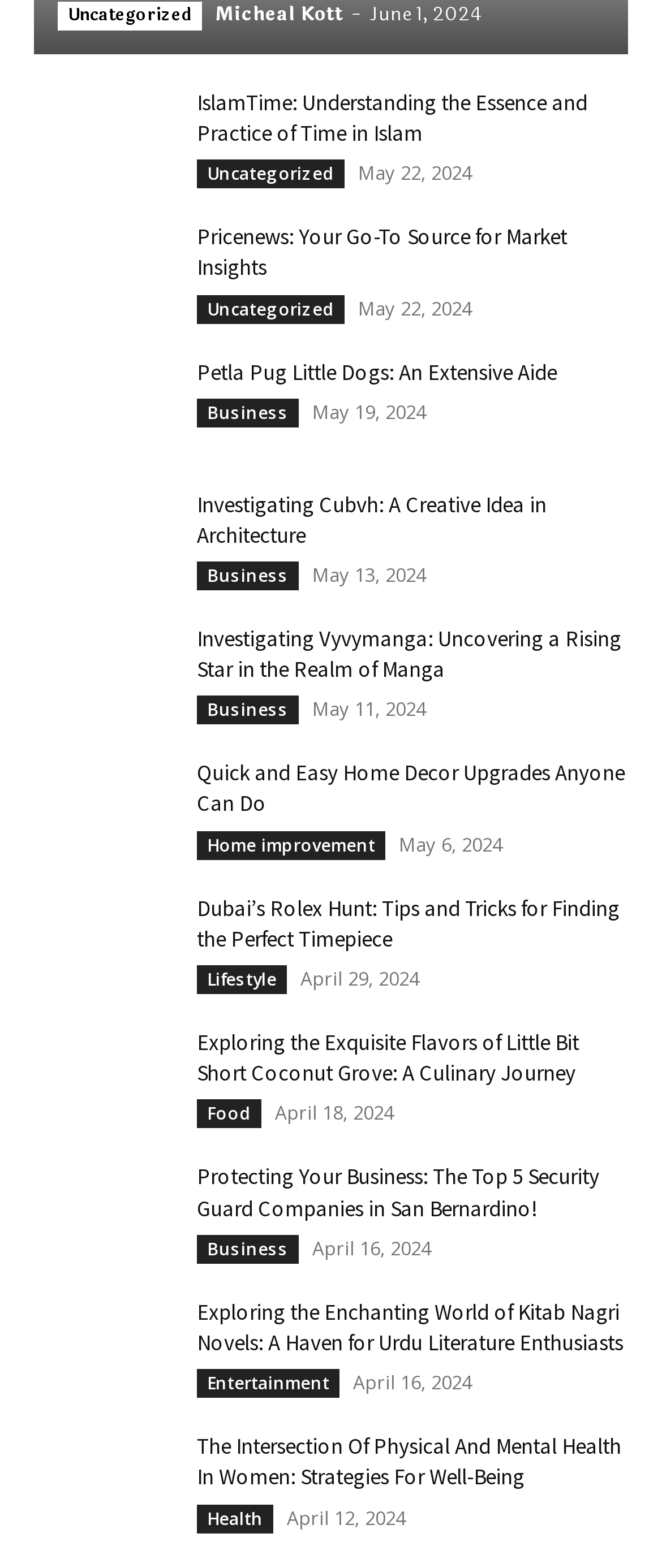Determine the bounding box coordinates of the clickable element necessary to fulfill the instruction: "Read the post 'Petla Pug Little Dogs: An Extensive Aide'". Provide the coordinates as four float numbers within the 0 to 1 range, i.e., [left, top, right, bottom].

[0.297, 0.228, 0.841, 0.246]